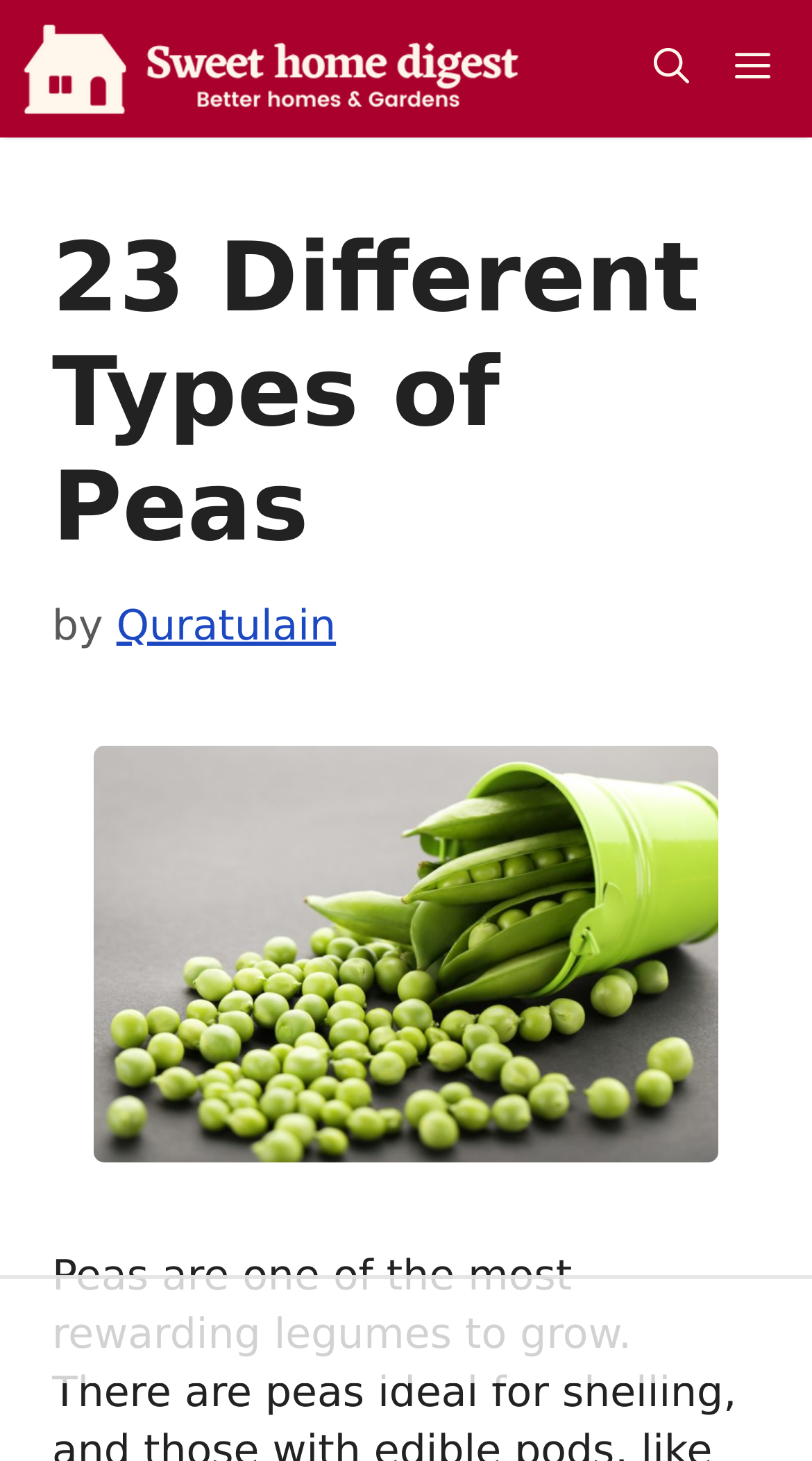Give a short answer to this question using one word or a phrase:
What is the author of the article?

Quratulain